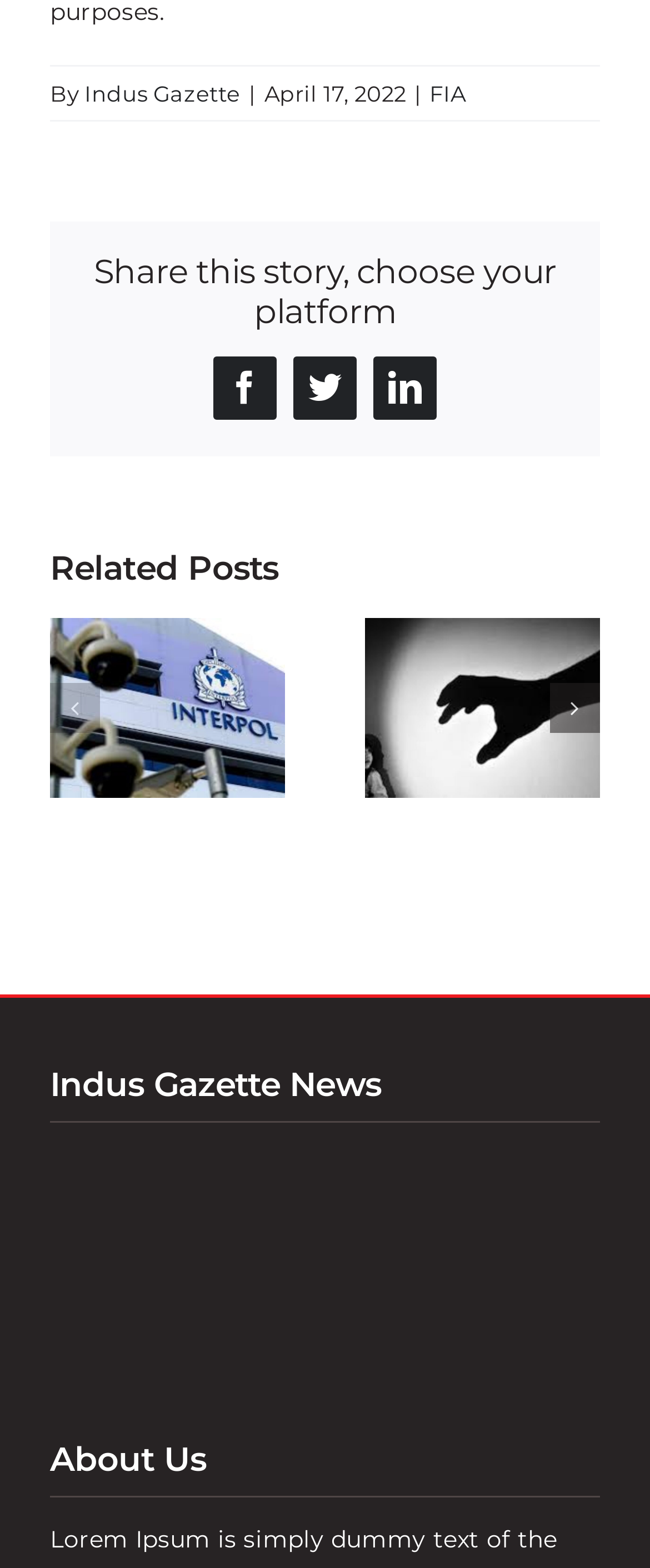Determine the bounding box coordinates of the clickable element to complete this instruction: "View next slide". Provide the coordinates in the format of four float numbers between 0 and 1, [left, top, right, bottom].

[0.846, 0.436, 0.923, 0.467]